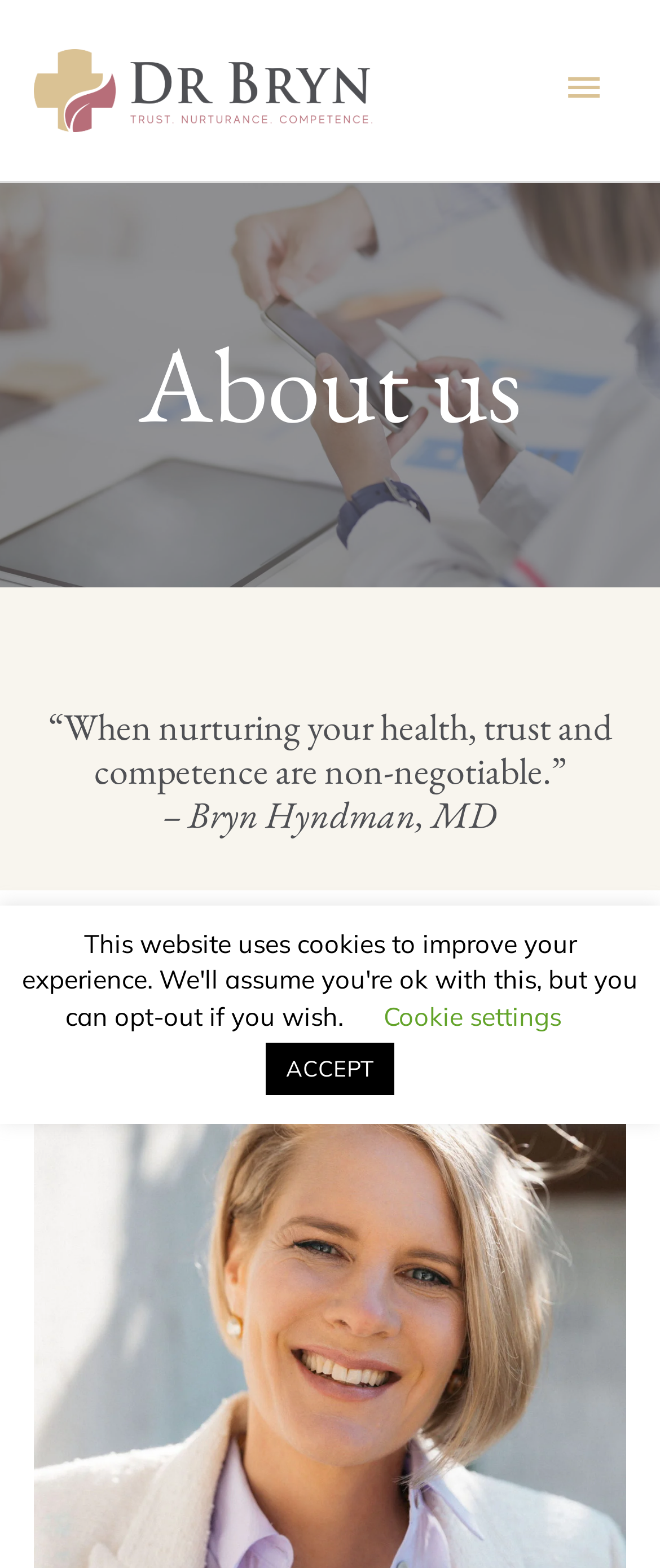From the webpage screenshot, predict the bounding box of the UI element that matches this description: "alt="Dr Bryn"".

[0.051, 0.045, 0.564, 0.066]